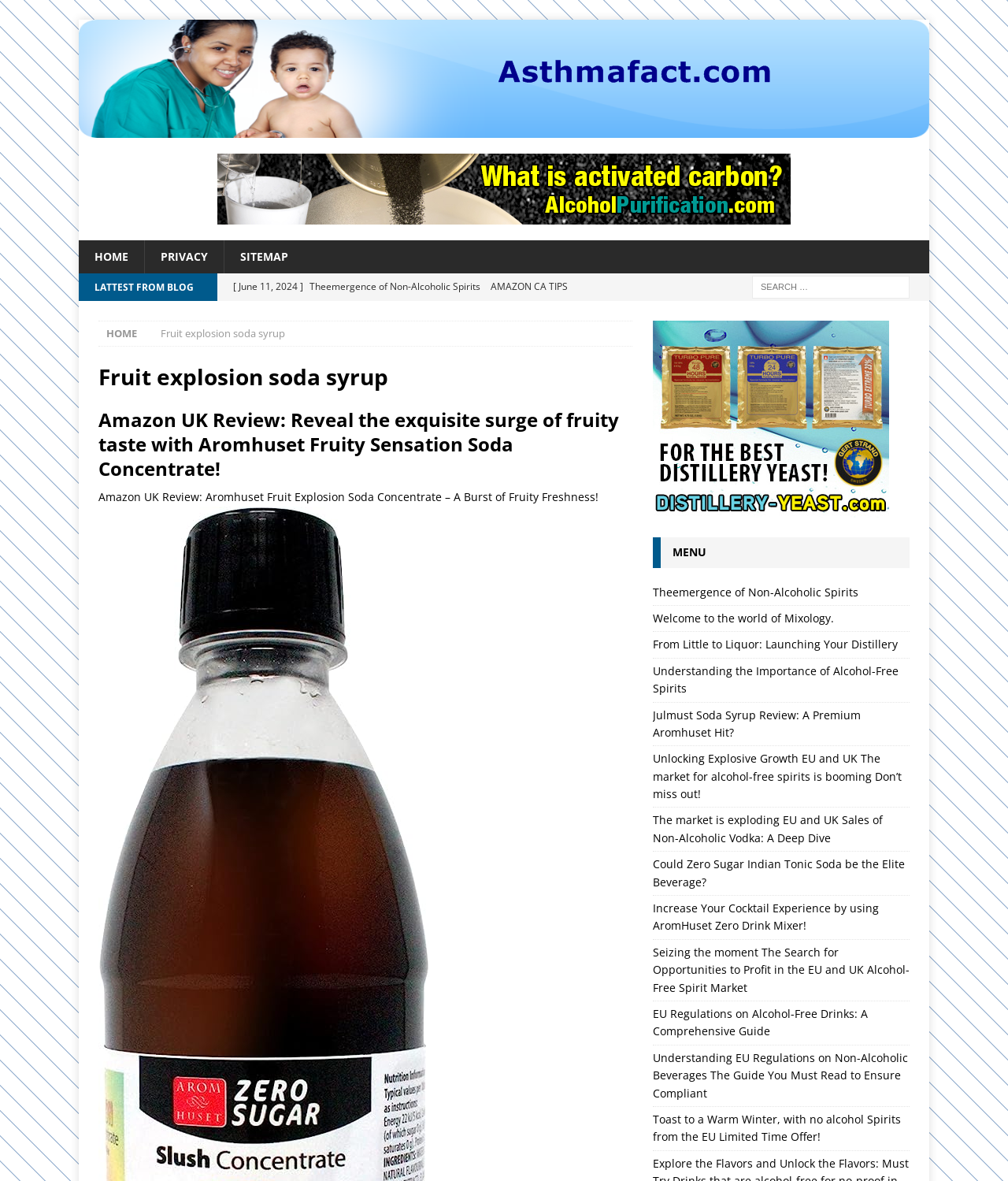Pinpoint the bounding box coordinates of the element to be clicked to execute the instruction: "Explore Fruit explosion soda syrup".

[0.159, 0.276, 0.283, 0.288]